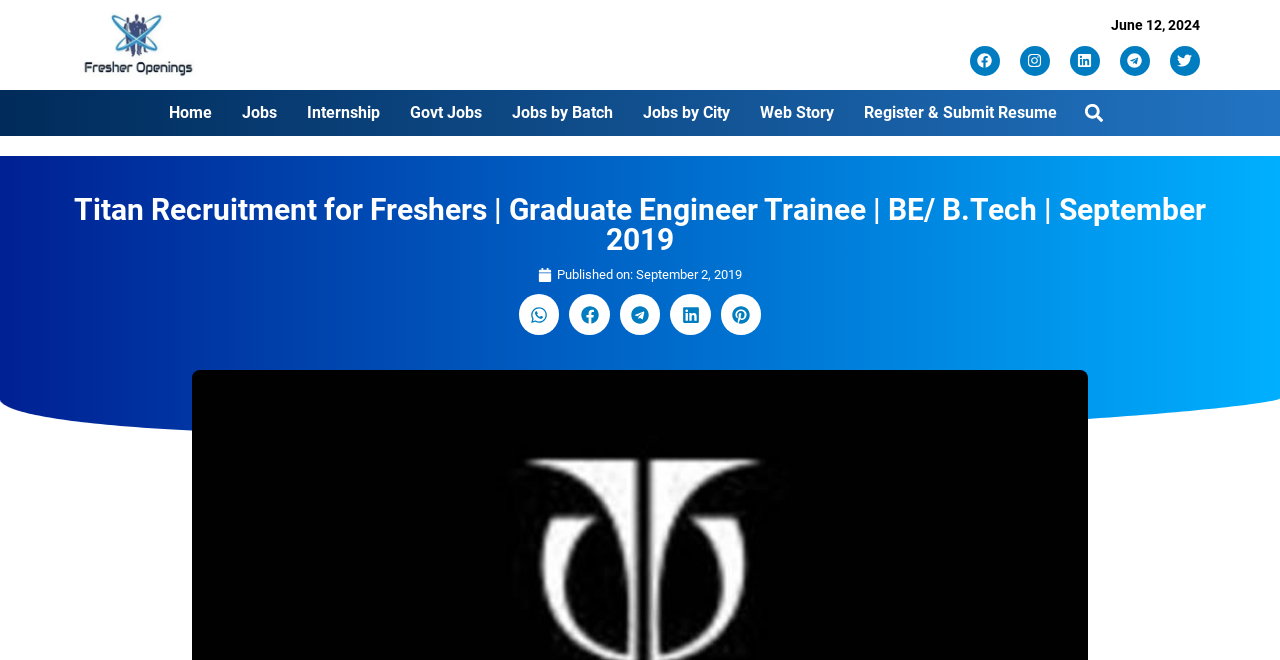Please answer the following question using a single word or phrase: 
How many share buttons are available?

5